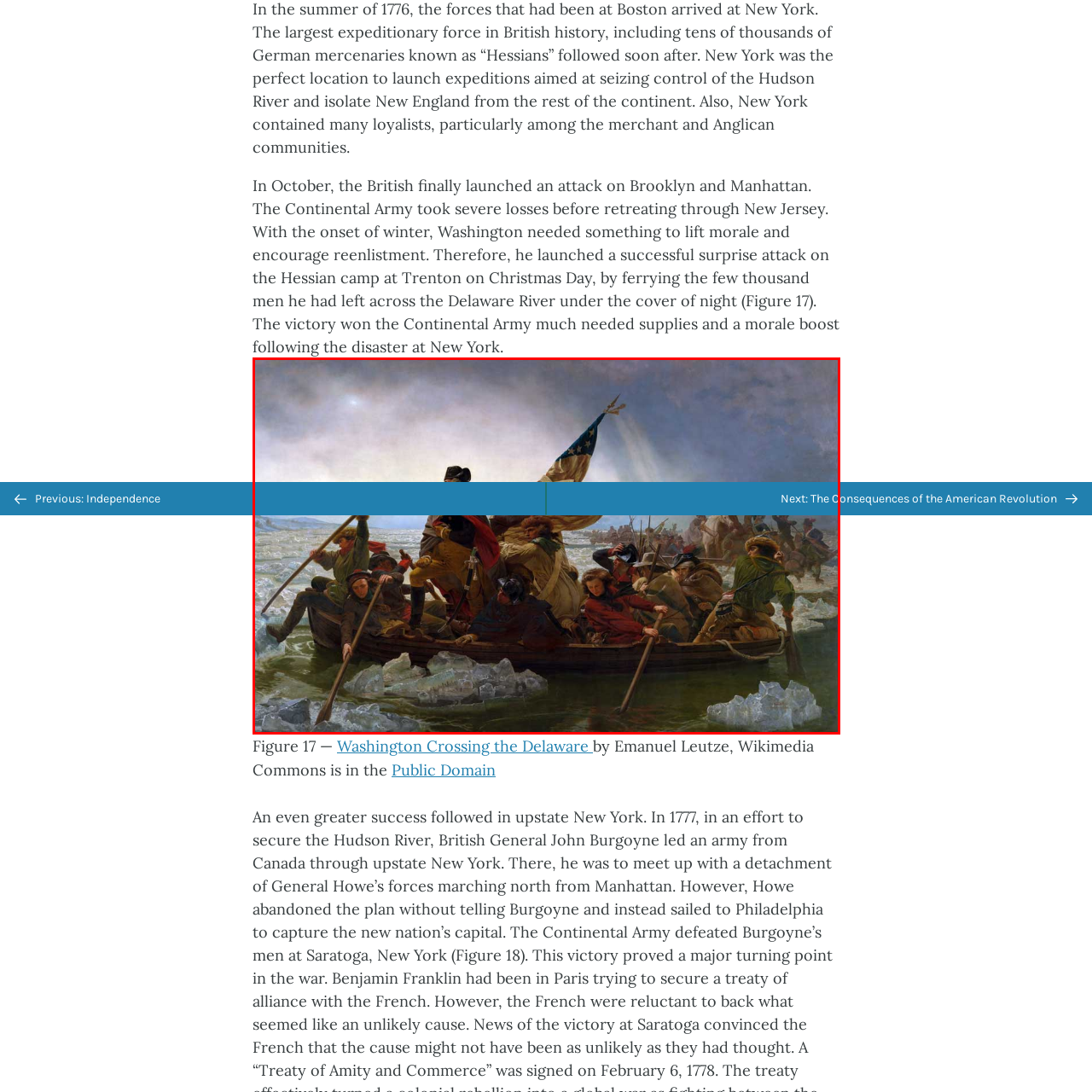Look at the area within the red bounding box, provide a one-word or phrase response to the following question: What is the date of the event depicted in the image?

Christmas Day, 1776